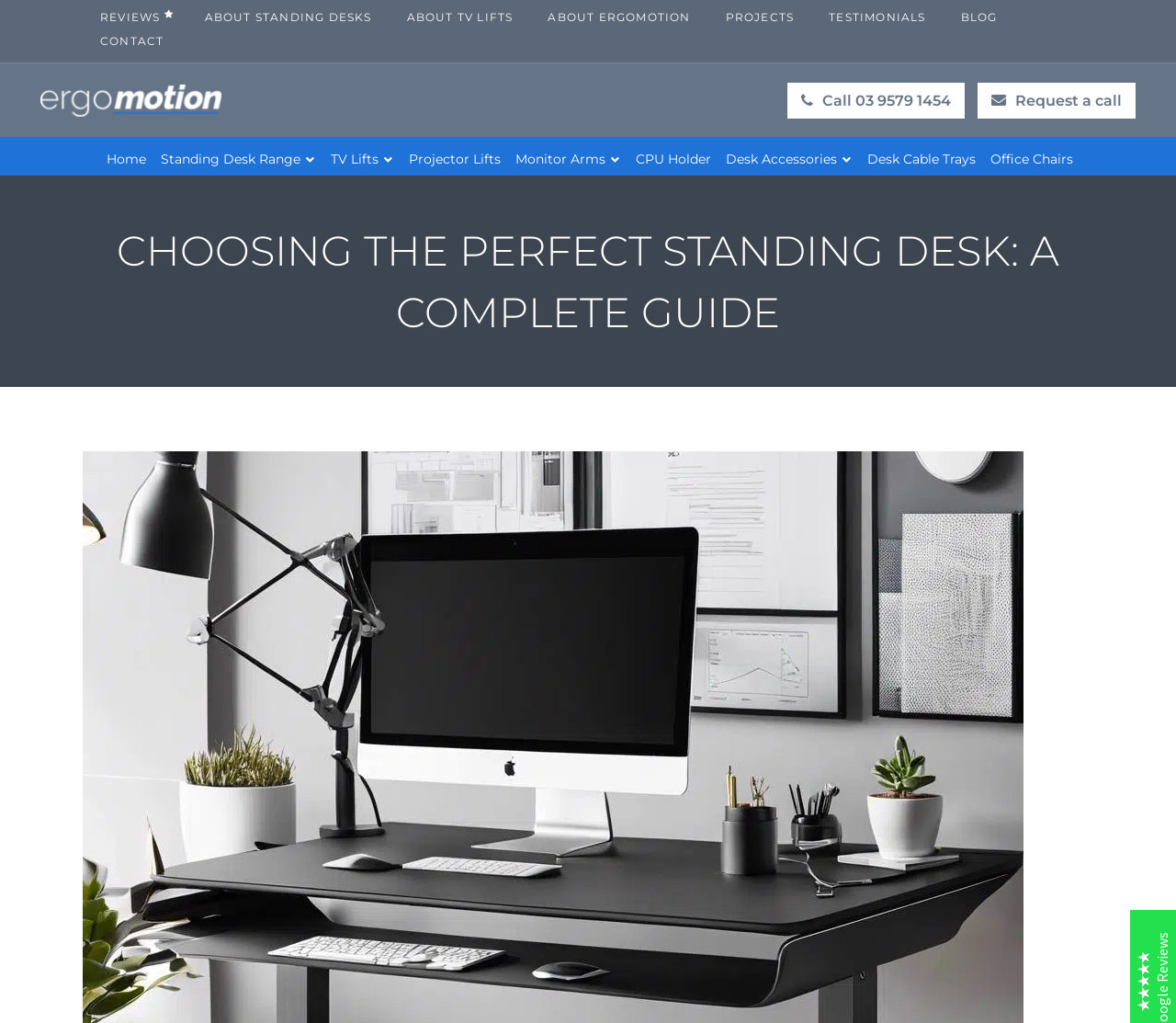Predict the bounding box coordinates of the area that should be clicked to accomplish the following instruction: "Click on the 'REVIEWS' link". The bounding box coordinates should consist of four float numbers between 0 and 1, i.e., [left, top, right, bottom].

[0.07, 0.007, 0.159, 0.027]